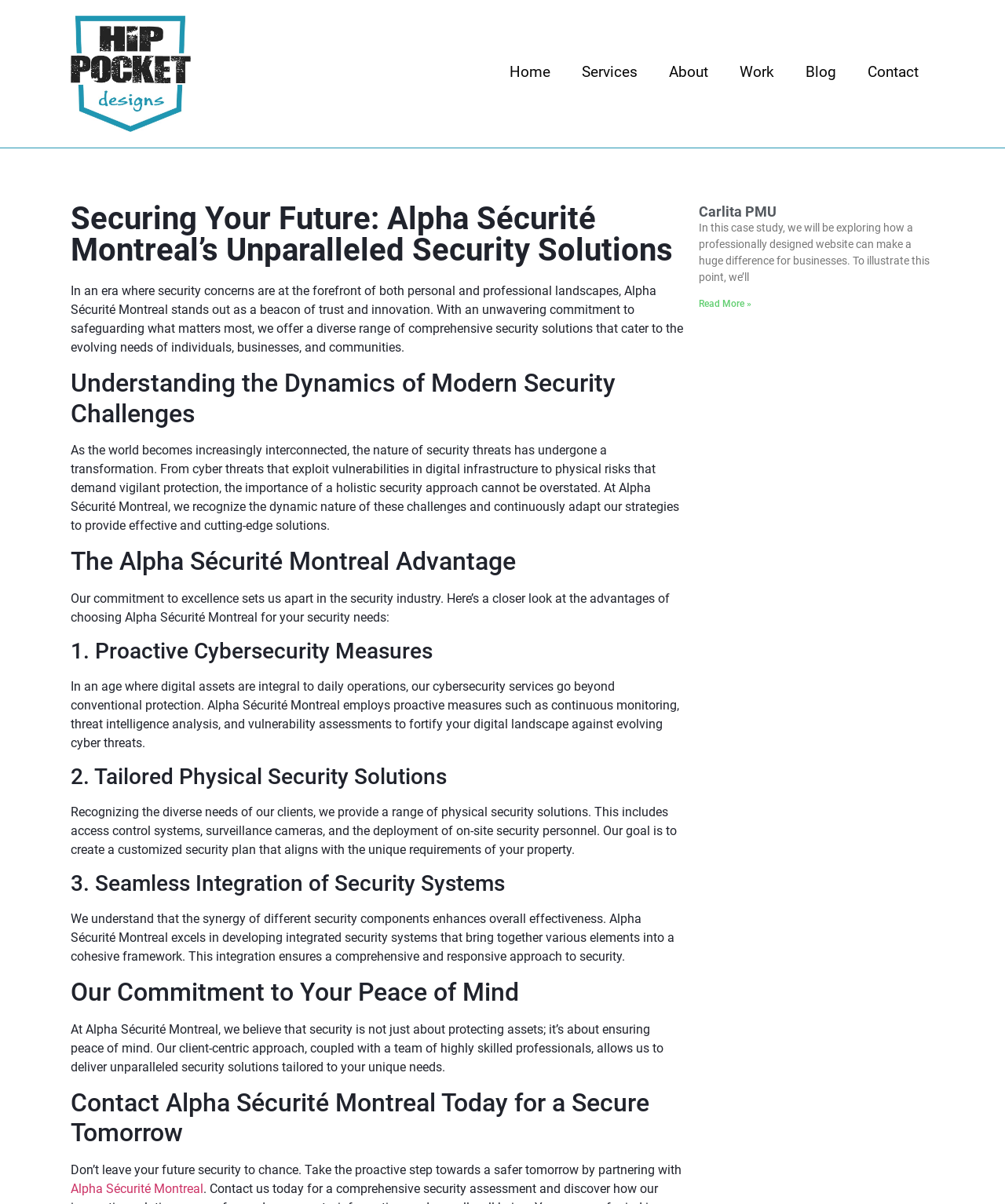Can you find the bounding box coordinates for the element to click on to achieve the instruction: "Leave a comment"?

None